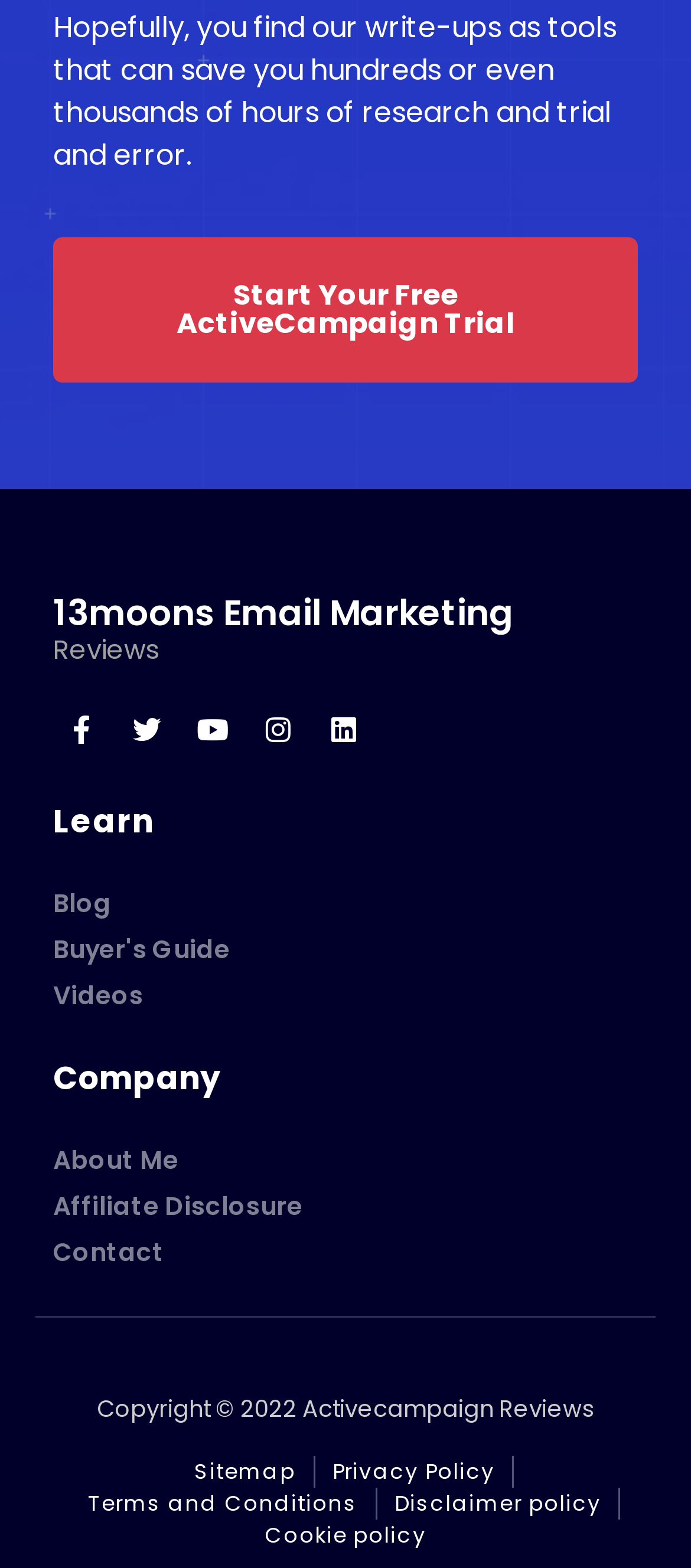Locate the bounding box coordinates of the element that should be clicked to fulfill the instruction: "Start a free ActiveCampaign trial".

[0.077, 0.152, 0.923, 0.244]